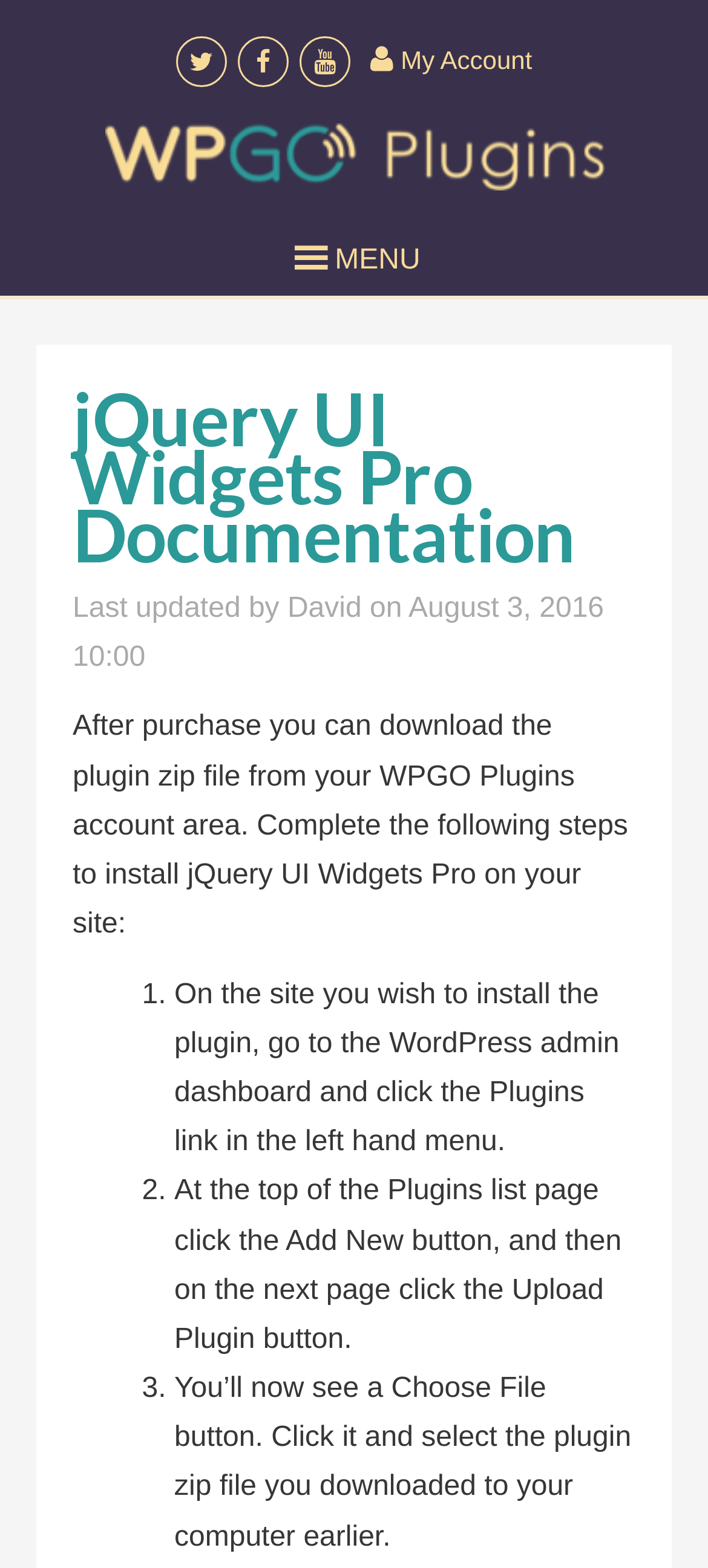Identify the bounding box coordinates for the UI element described as: "Orlando".

None